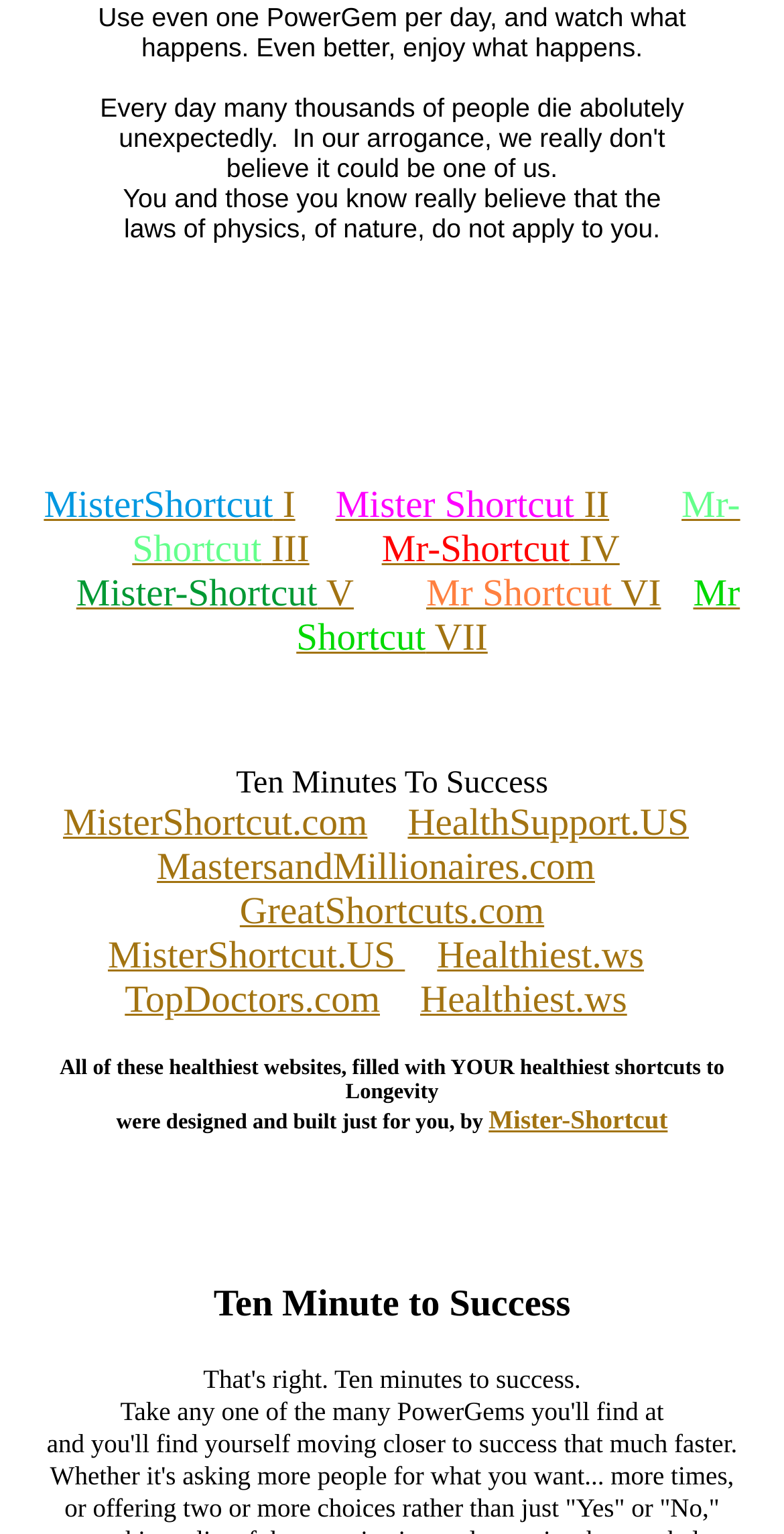Bounding box coordinates should be in the format (top-left x, top-left y, bottom-right x, bottom-right y) and all values should be floating point numbers between 0 and 1. Determine the bounding box coordinate for the UI element described as: Mister-Shortcut V

[0.097, 0.374, 0.451, 0.401]